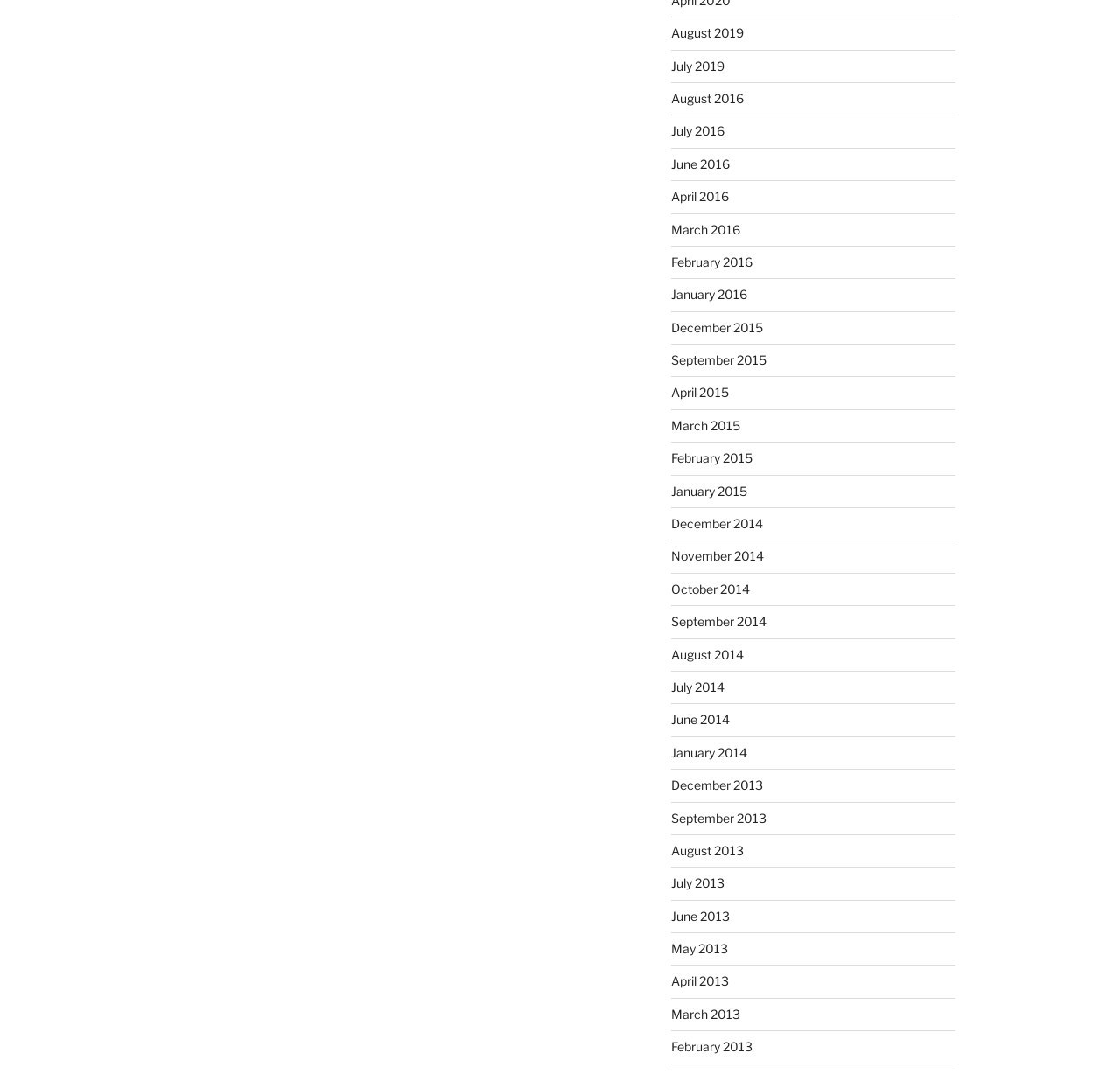Specify the bounding box coordinates (top-left x, top-left y, bottom-right x, bottom-right y) of the UI element in the screenshot that matches this description: Next »

None